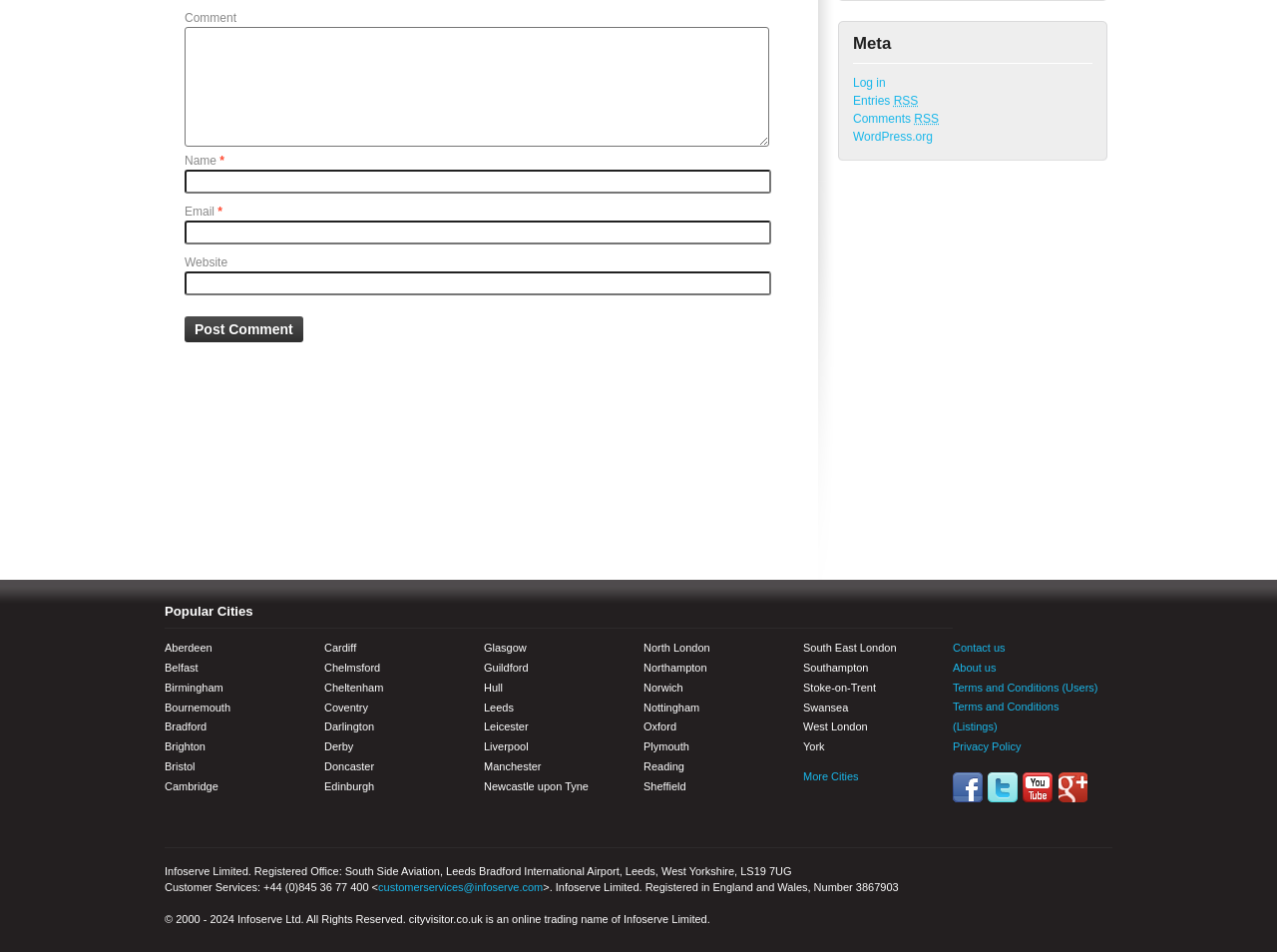Locate the bounding box coordinates of the area that needs to be clicked to fulfill the following instruction: "Contact us". The coordinates should be in the format of four float numbers between 0 and 1, namely [left, top, right, bottom].

[0.746, 0.671, 0.863, 0.692]